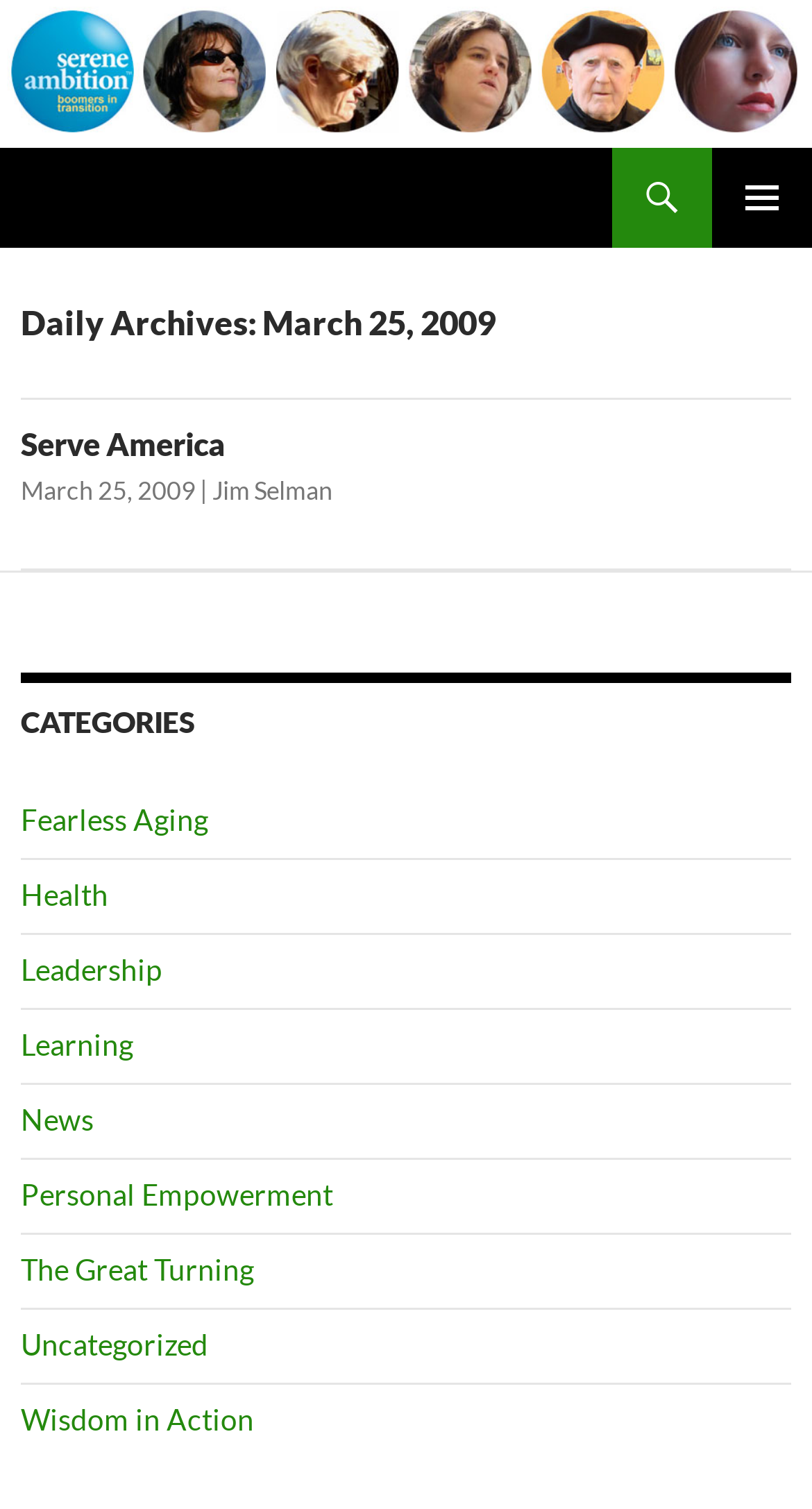Could you locate the bounding box coordinates for the section that should be clicked to accomplish this task: "read the post from Jim Selman".

[0.262, 0.315, 0.41, 0.336]